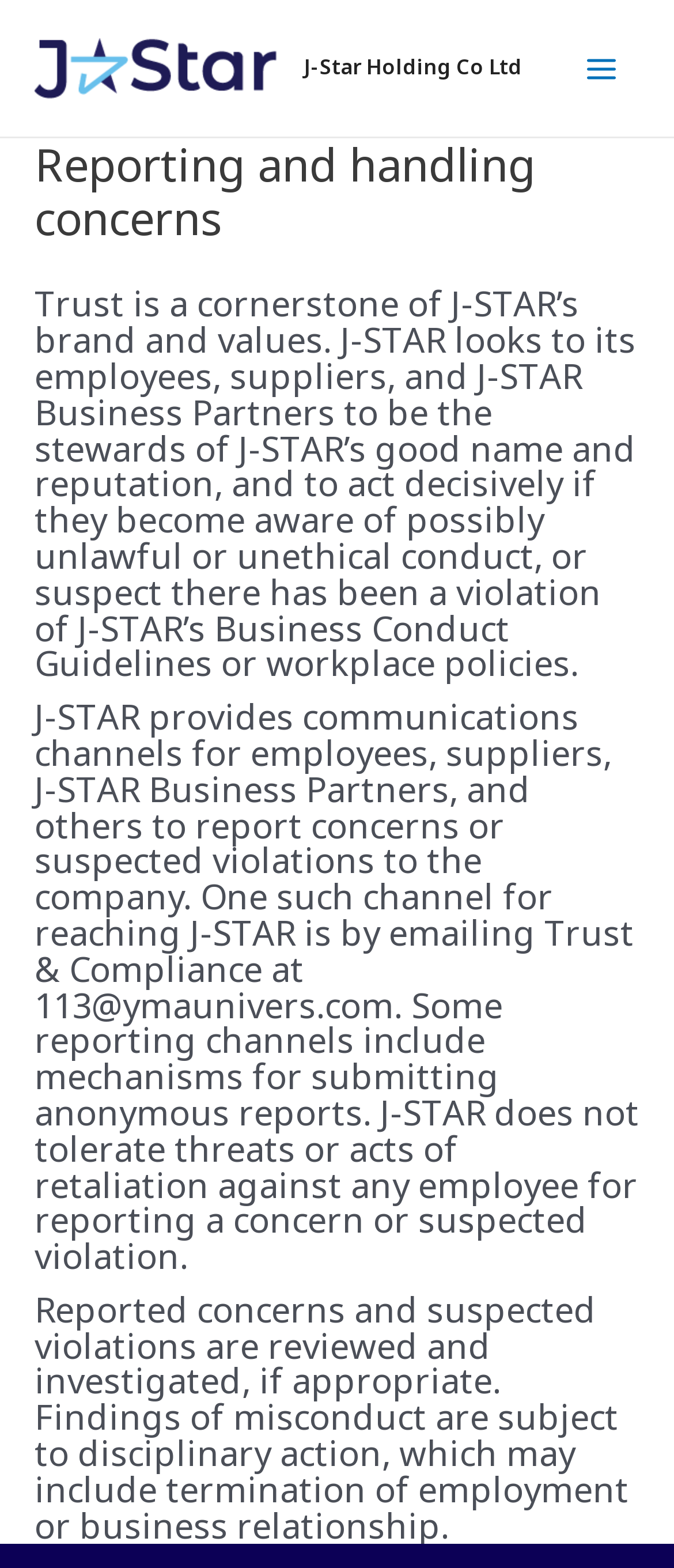What is the purpose of J-STAR's communications channels?
From the details in the image, provide a complete and detailed answer to the question.

The purpose of J-STAR's communications channels, such as emailing Trust & Compliance, is to allow employees, suppliers, J-STAR Business Partners, and others to report concerns or suspected violations to the company, as stated on the webpage.